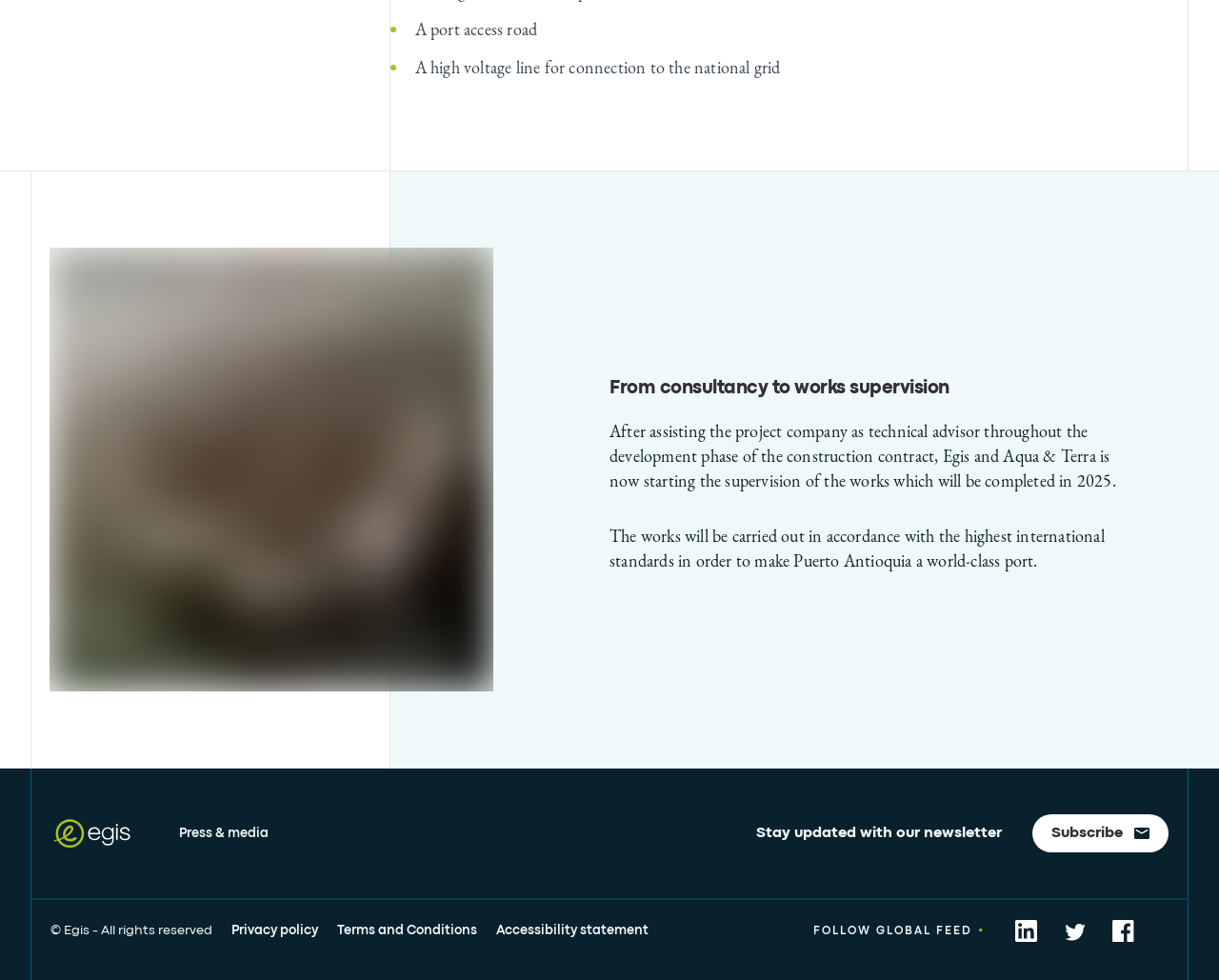Provide the bounding box coordinates of the HTML element described by the text: "Press & media".

[0.147, 0.841, 0.22, 0.86]